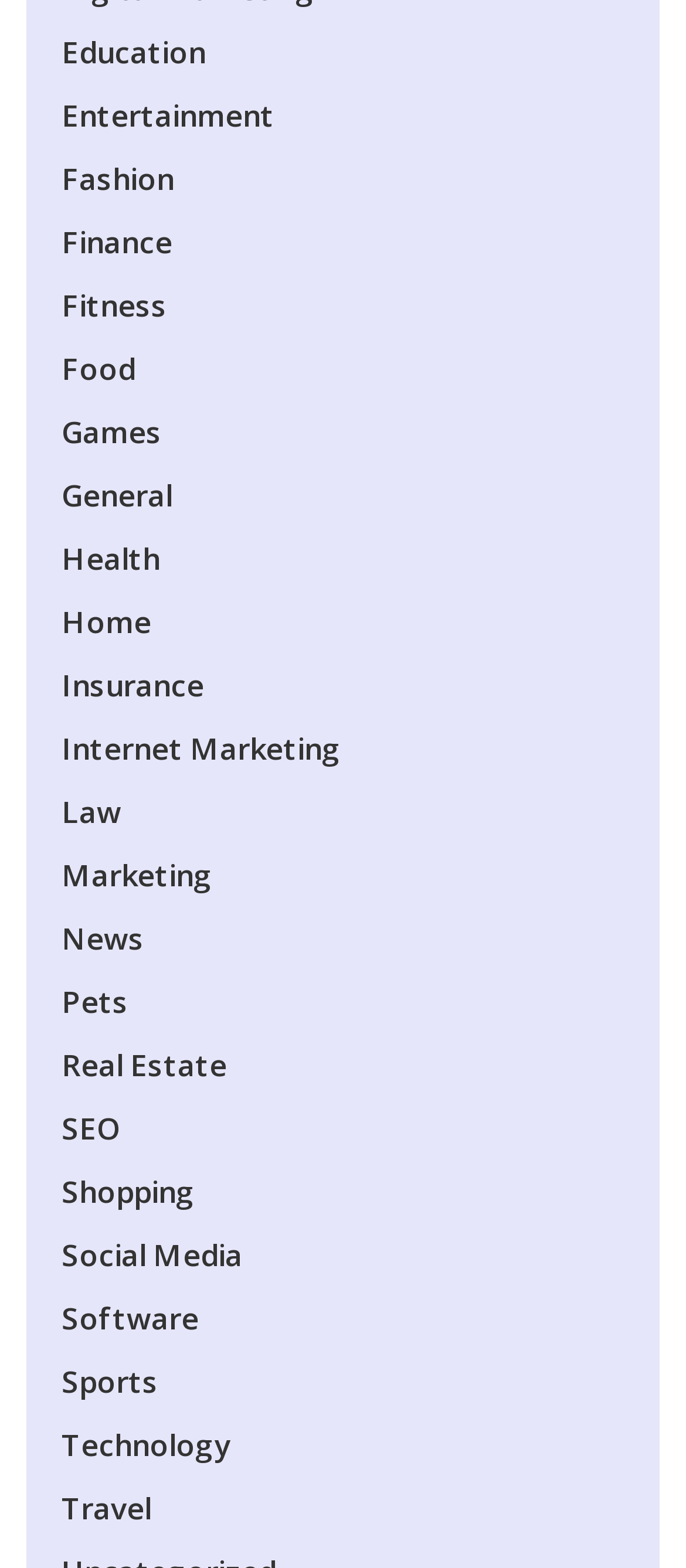Determine the bounding box for the described HTML element: "Fashion". Ensure the coordinates are four float numbers between 0 and 1 in the format [left, top, right, bottom].

[0.09, 0.101, 0.254, 0.127]